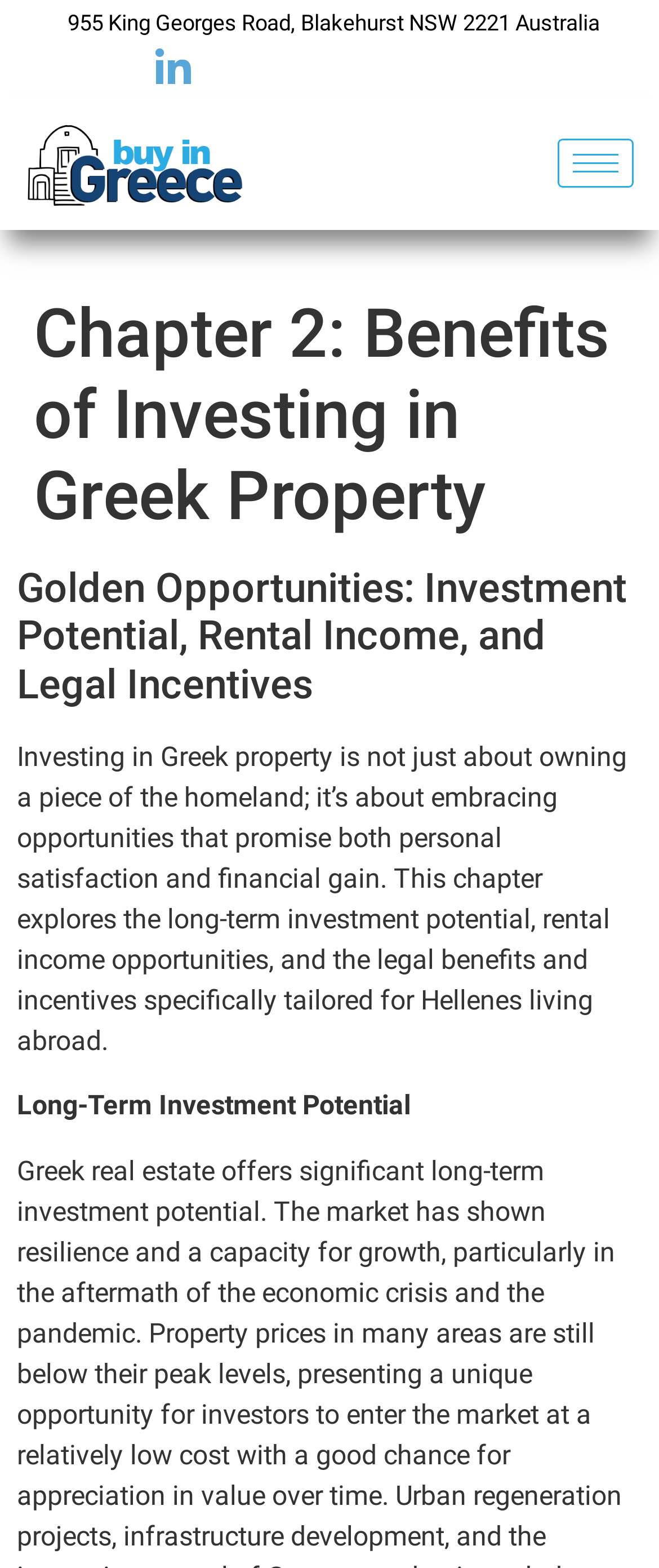Can you extract the primary headline text from the webpage?

Chapter 2: Benefits of Investing in Greek Property